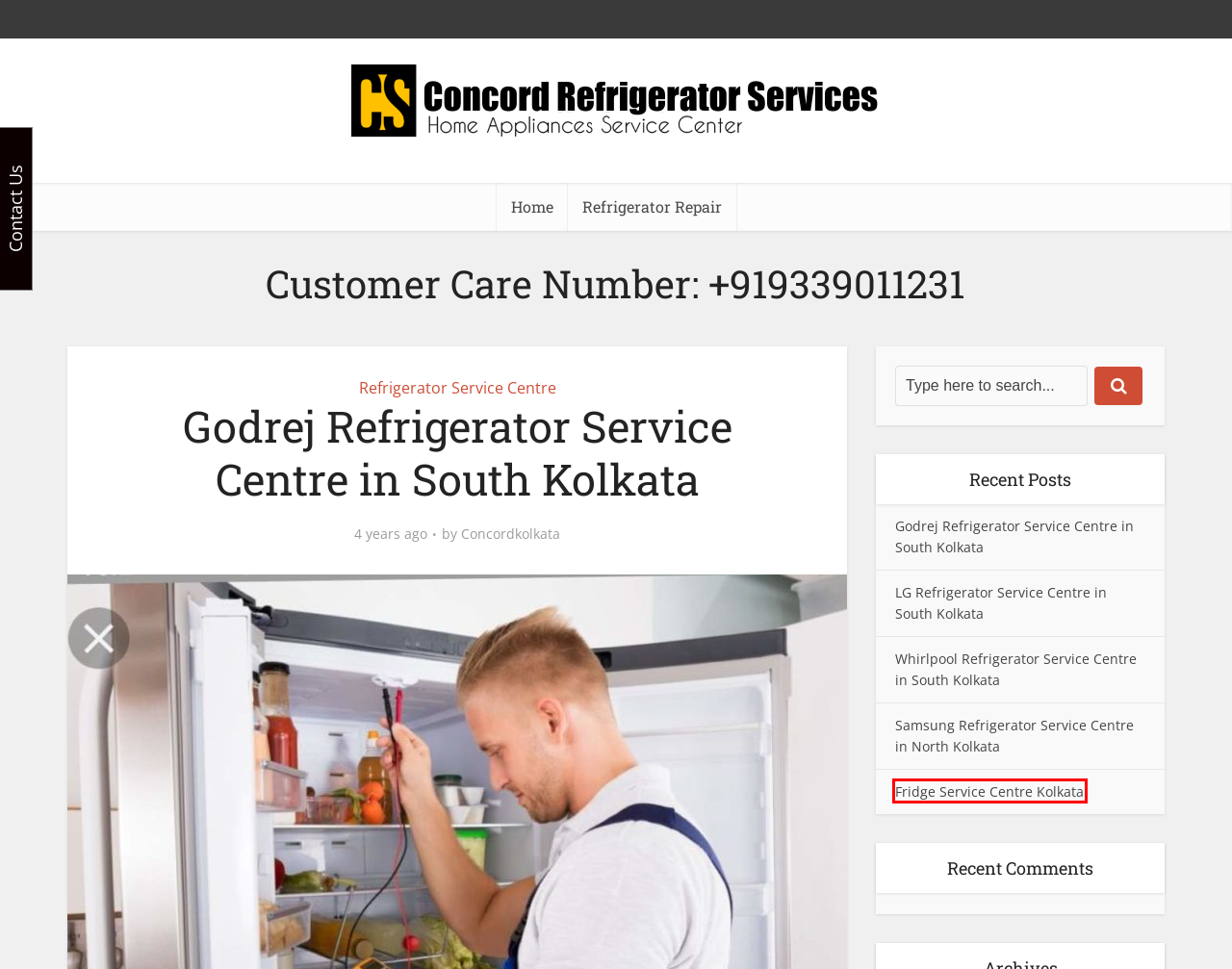You have a screenshot of a webpage with a red rectangle bounding box around an element. Identify the best matching webpage description for the new page that appears after clicking the element in the bounding box. The descriptions are:
A. Refrigerator Service Centre In Kolkata - Concord Service Center
B. Samsung Refrigerator Service Centre in North Kolkata | Repair Service
C. Whirlpool Refrigerator Service Centre in South Kolkata
D. Log In ‹ Refrigerator Repair and Service Centre Kolkata — WordPress
E. Refrigerator Service Centre in kolkata | Contact -9339011231
F. Fridge Service Centre Kolkata - Refrigerator / Fridge Service
G. LG Refrigerator Service Centre in South Kolkata | Service provider
H. Blog Tool, Publishing Platform, and CMS – WordPress.org

F